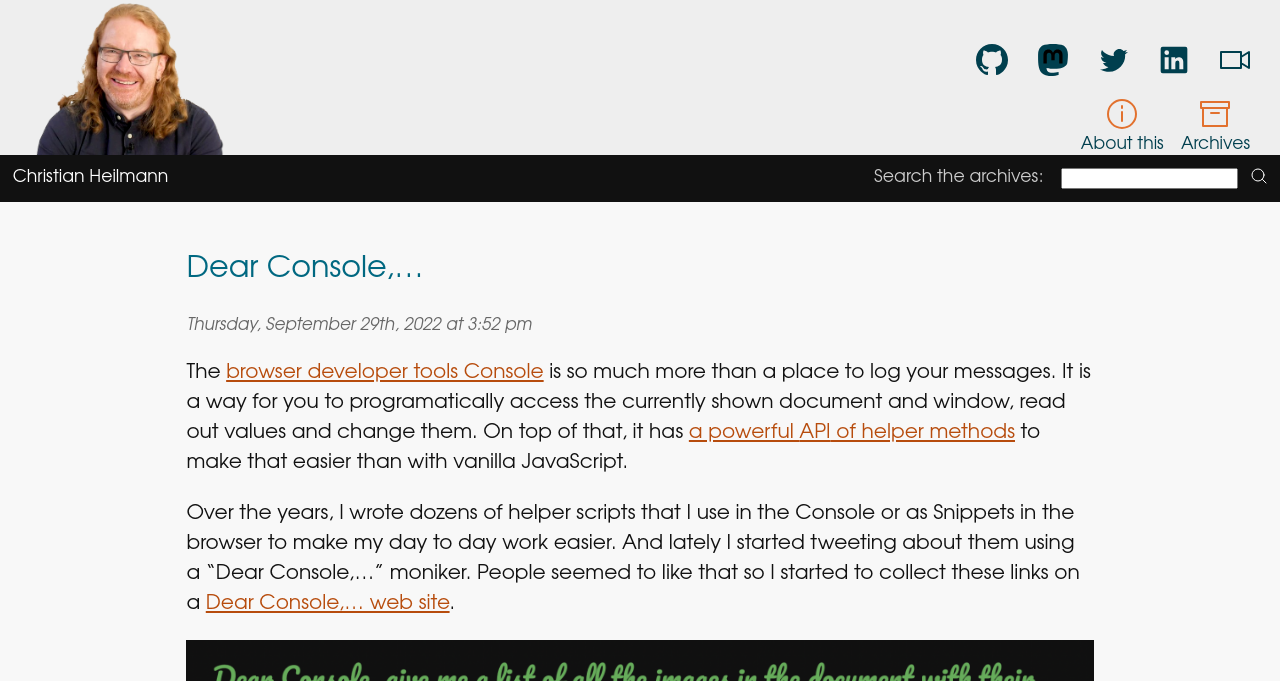Find the bounding box coordinates of the element to click in order to complete this instruction: "Read more about the browser developer tools Console". The bounding box coordinates must be four float numbers between 0 and 1, denoted as [left, top, right, bottom].

[0.177, 0.532, 0.425, 0.562]